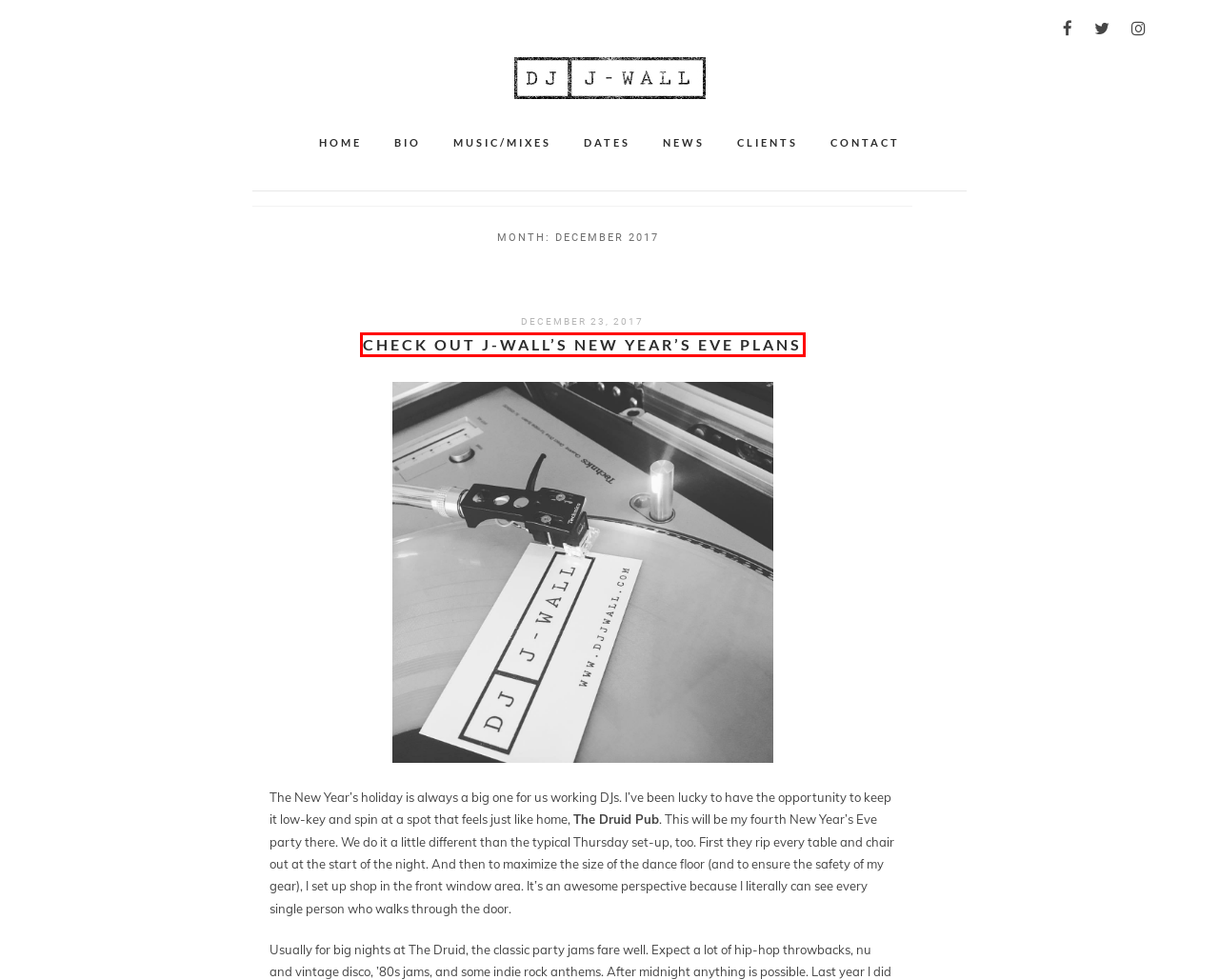You are looking at a screenshot of a webpage with a red bounding box around an element. Determine the best matching webpage description for the new webpage resulting from clicking the element in the red bounding box. Here are the descriptions:
A. DJ J-WALL
B. Check out J-Wall's New Year's Eve Plans | DJ J-WALL
C. New DJ Video: An '80s quick mix | DJ J-WALL
D. DJ J-WALL | DJ Mixes & Music
E. April 2020 | DJ J-WALL
F. DJ J-WALL | Clients - Entertainment Services
G. DJ J-WALL | DJ Events Calendar
H. DJ J-WALL | Jeff Wallace - News

B